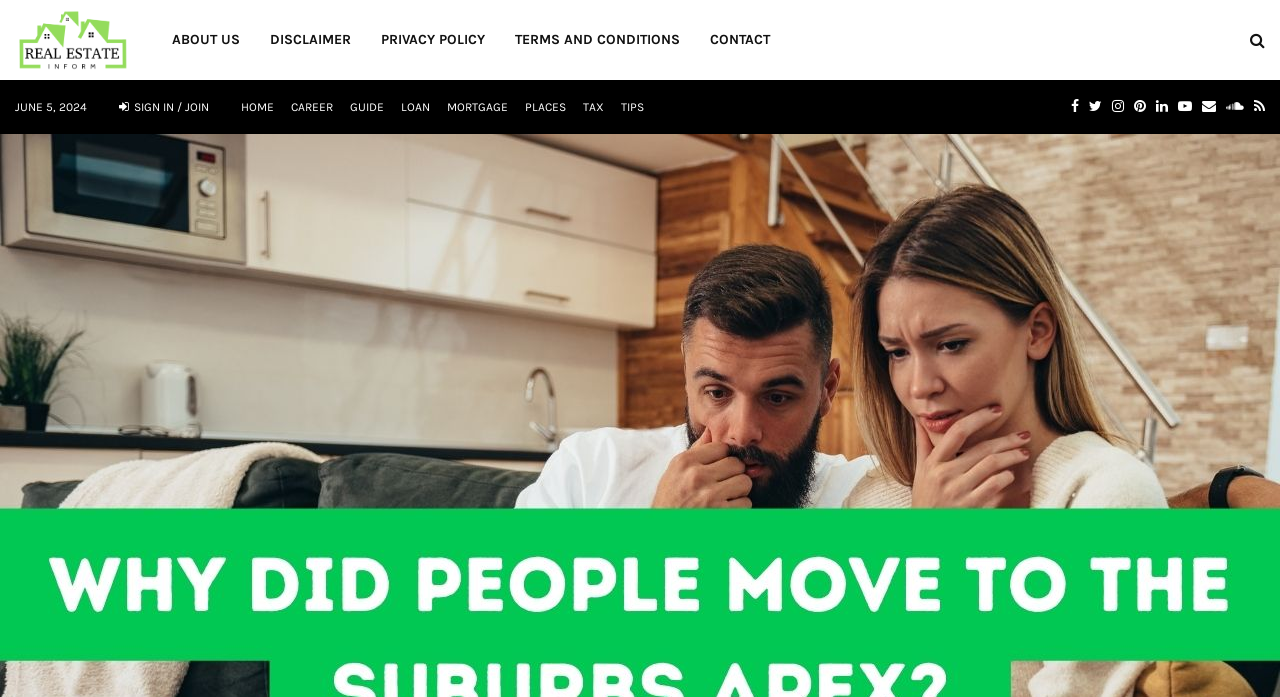Find the coordinates for the bounding box of the element with this description: "Contact Us / Advertising".

None